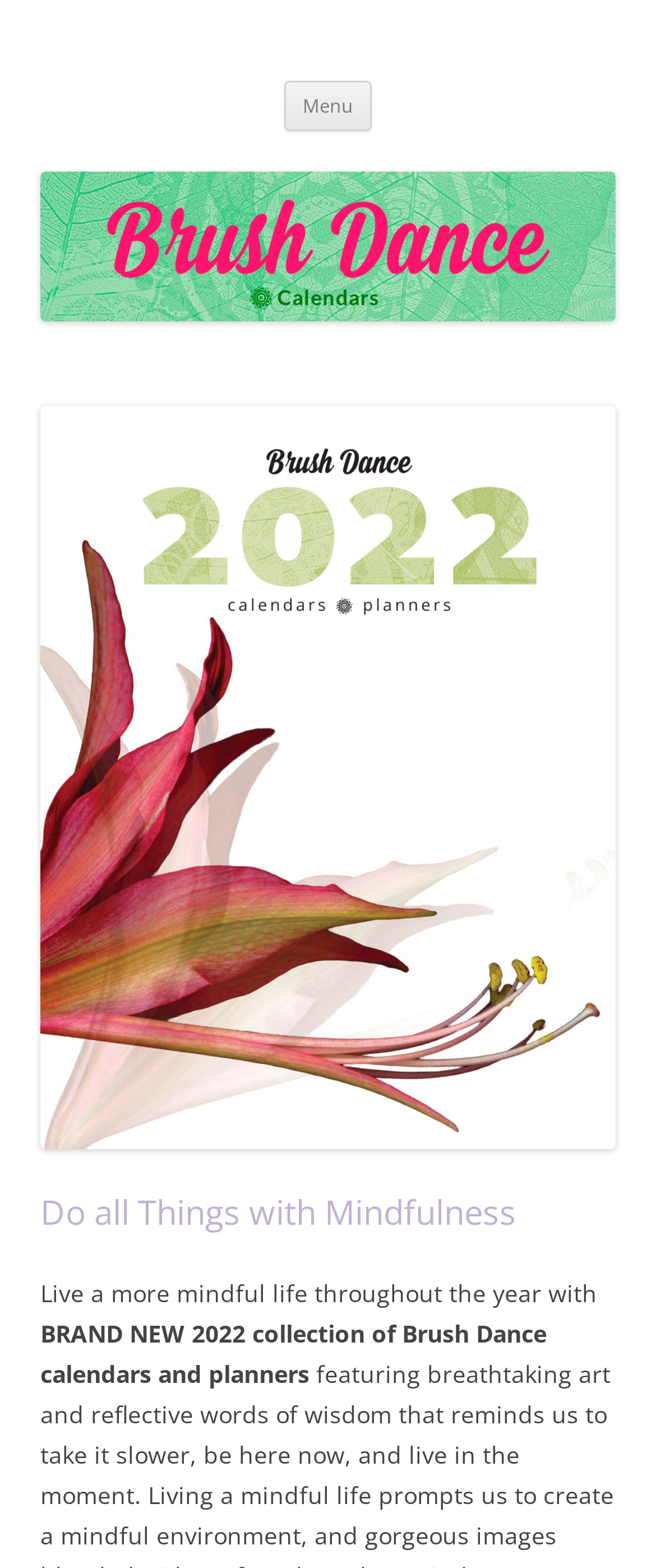Provide a one-word or short-phrase response to the question:
What is the theme of the 2022 collection?

Mindfulness